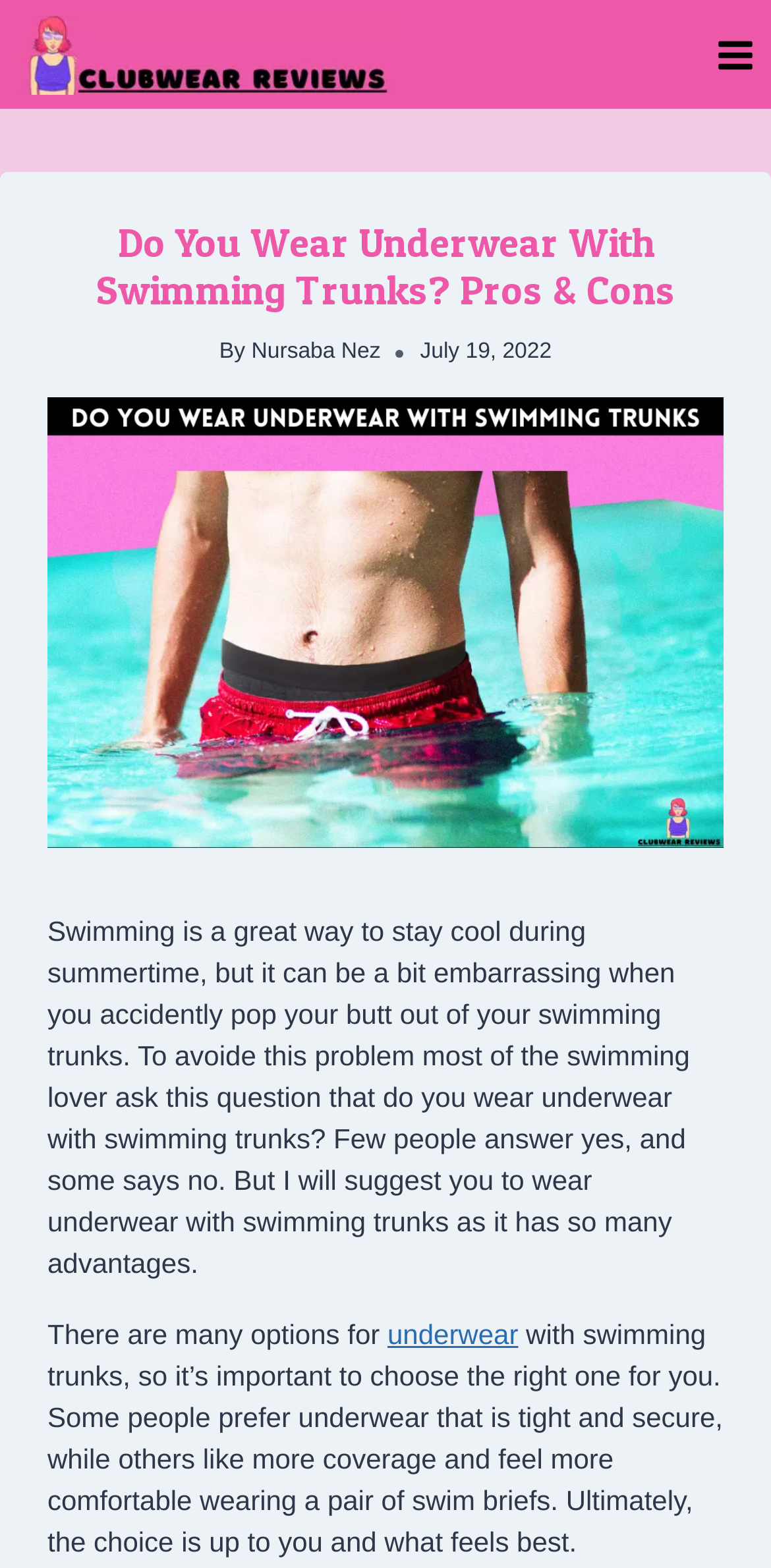What type of underwear is preferred by some people?
Give a detailed explanation using the information visible in the image.

The type of underwear preferred by some people is mentioned in the paragraph, which states that some people prefer underwear that is tight and secure, while others like more coverage.